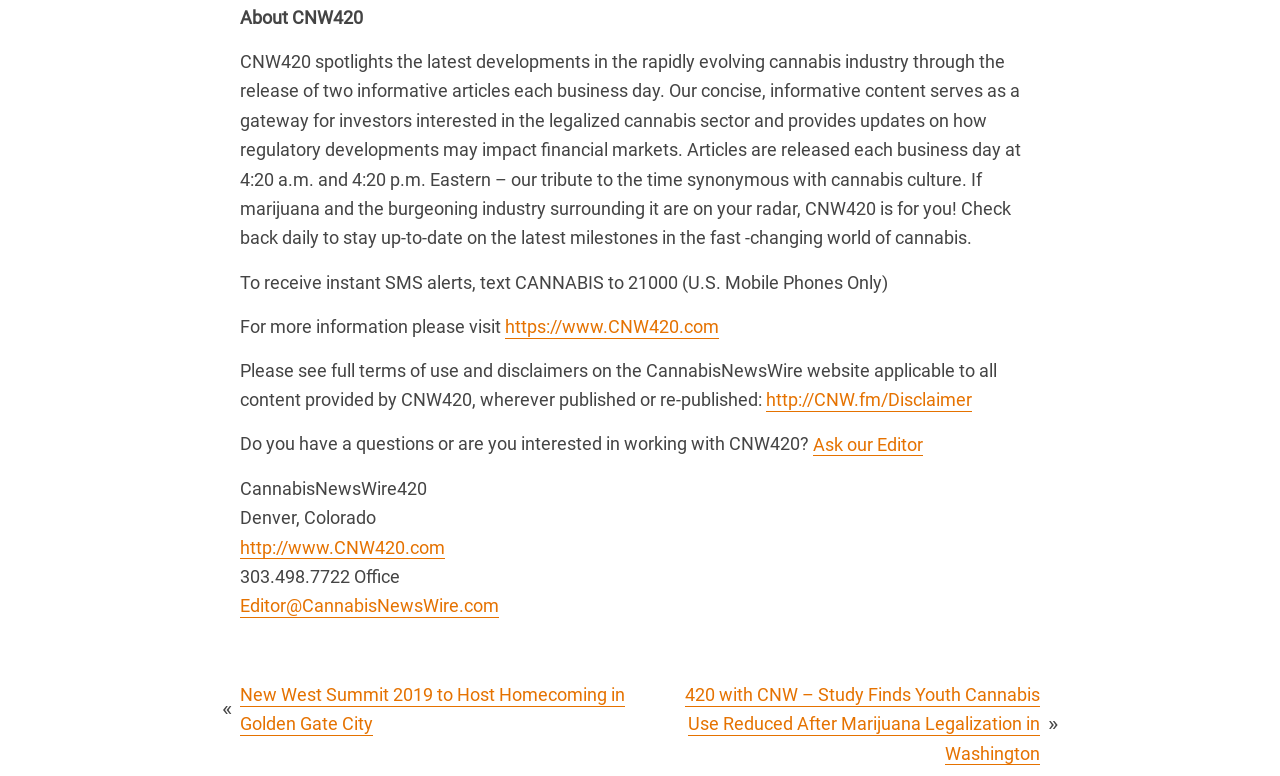What is the phone number for the office?
Provide an in-depth answer to the question, covering all aspects.

The phone number for the office can be found in the StaticText element '303.498.7722 Office' at the bottom of the page.